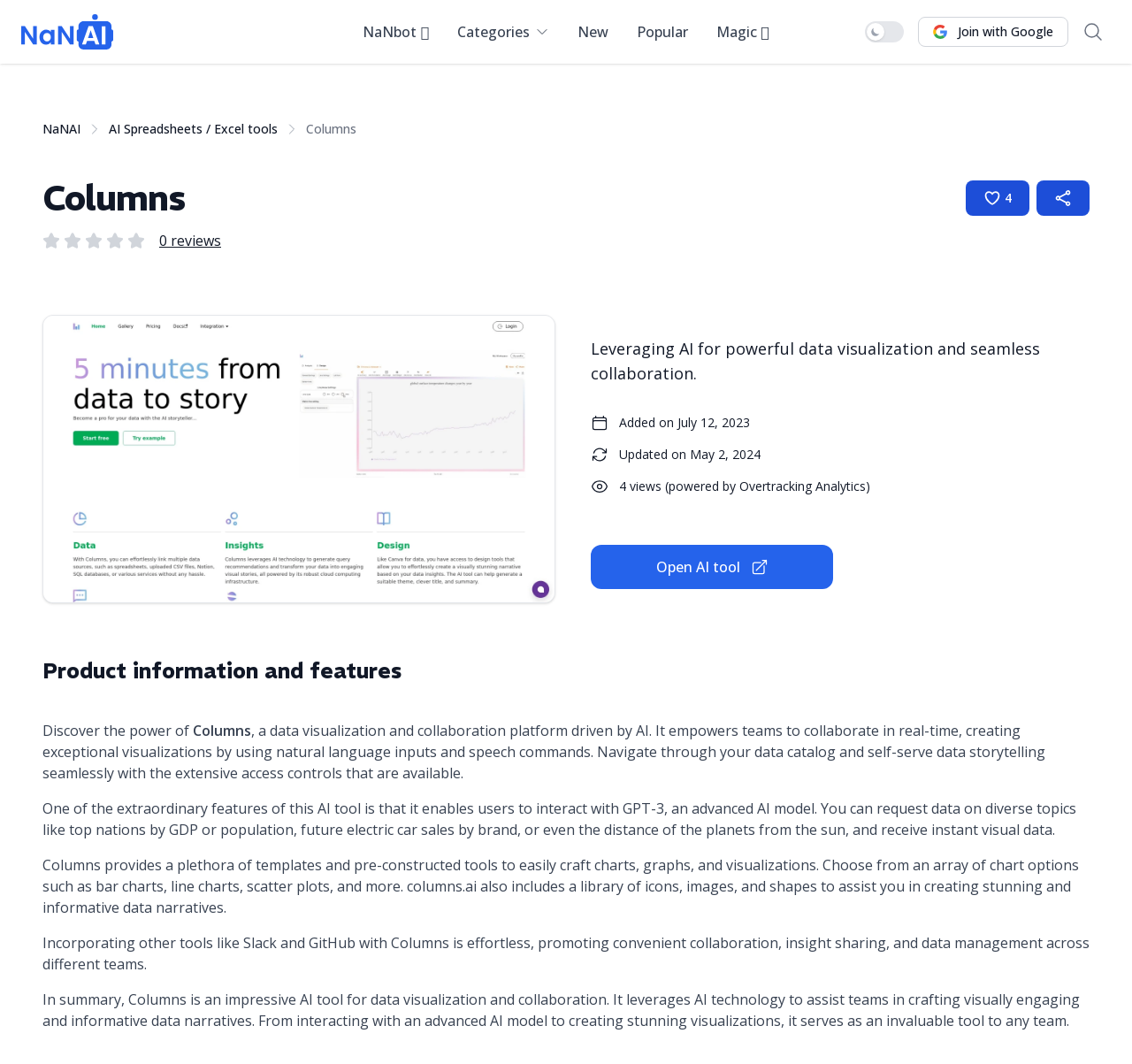What is the purpose of the 'Dark mode toggle'?
Please give a detailed answer to the question using the information shown in the image.

I inferred this by understanding the common functionality of a 'Dark mode toggle' button, which is usually used to switch the webpage's theme to a darker color scheme.